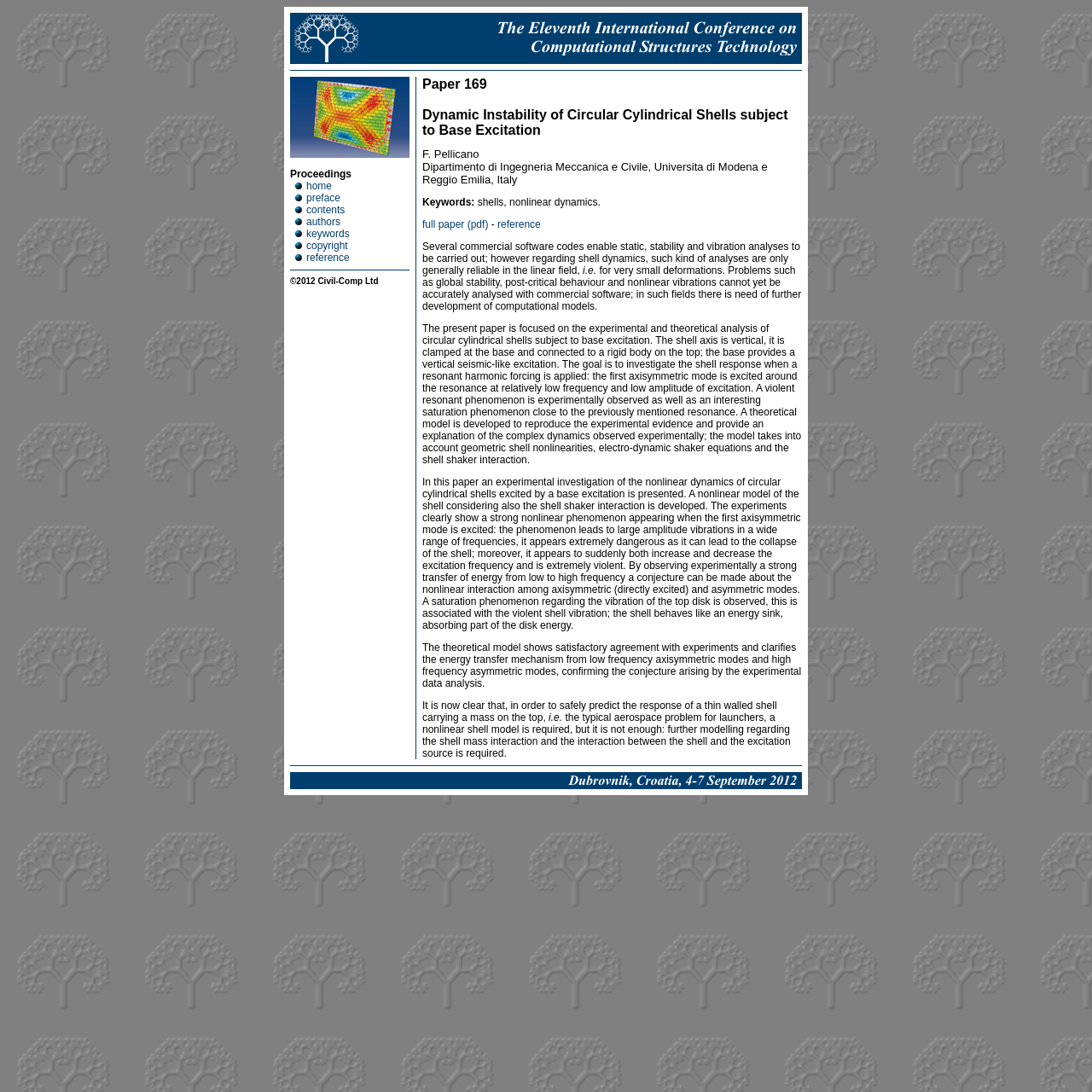What is the consequence of the nonlinear phenomenon?
Please look at the screenshot and answer in one word or a short phrase.

Collapse of the shell